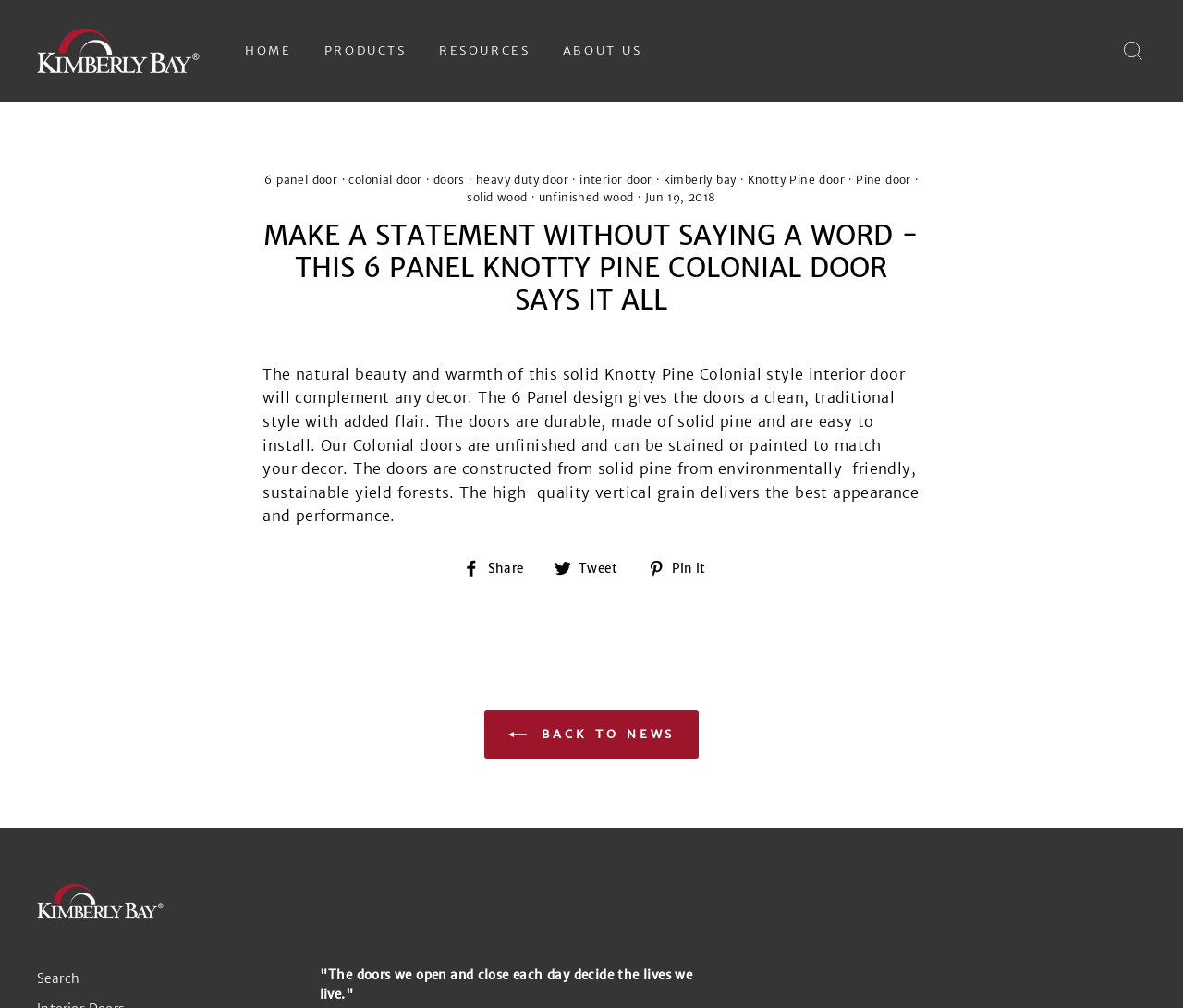Determine the bounding box coordinates of the section to be clicked to follow the instruction: "Click on the 'HOME' link". The coordinates should be given as four float numbers between 0 and 1, formatted as [left, top, right, bottom].

[0.195, 0.034, 0.258, 0.067]